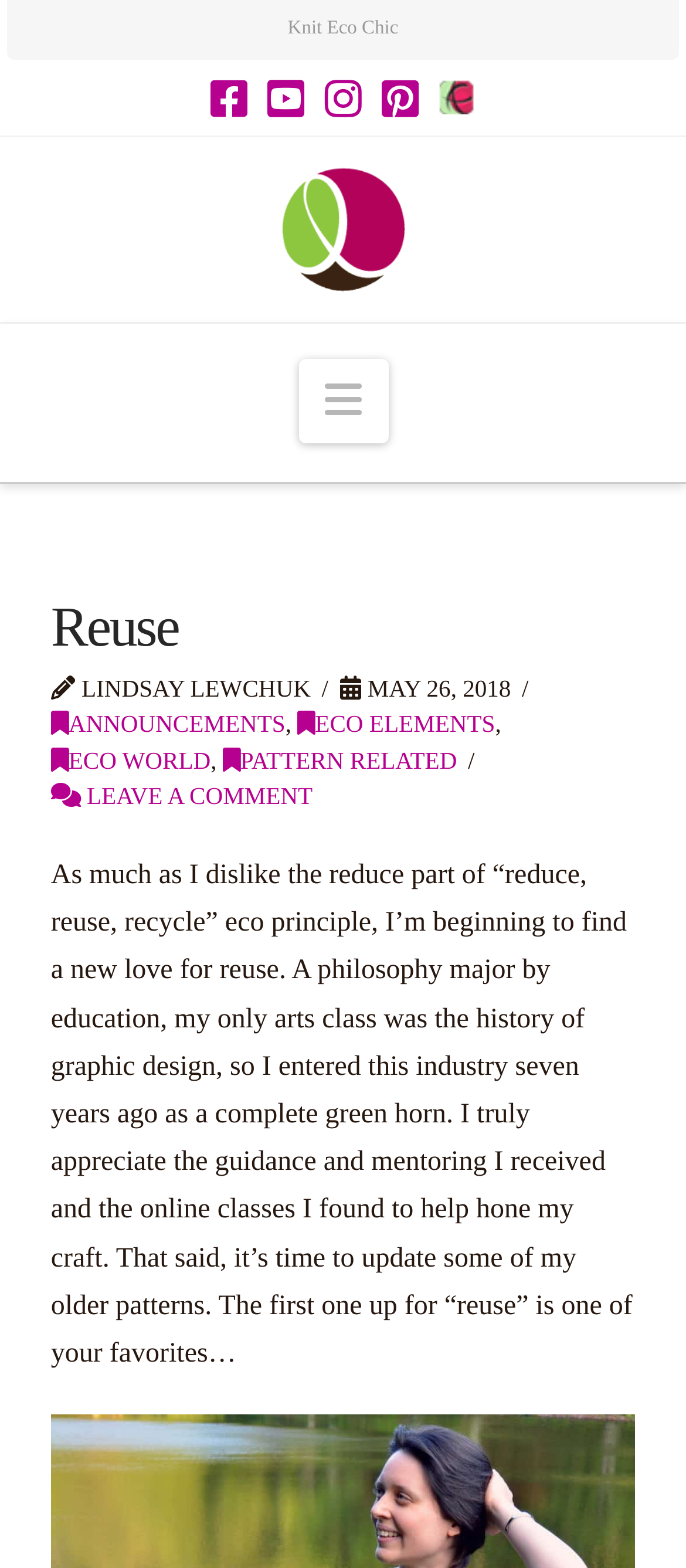What is the name of the author?
Refer to the screenshot and respond with a concise word or phrase.

LINDSAY LEWCHUK